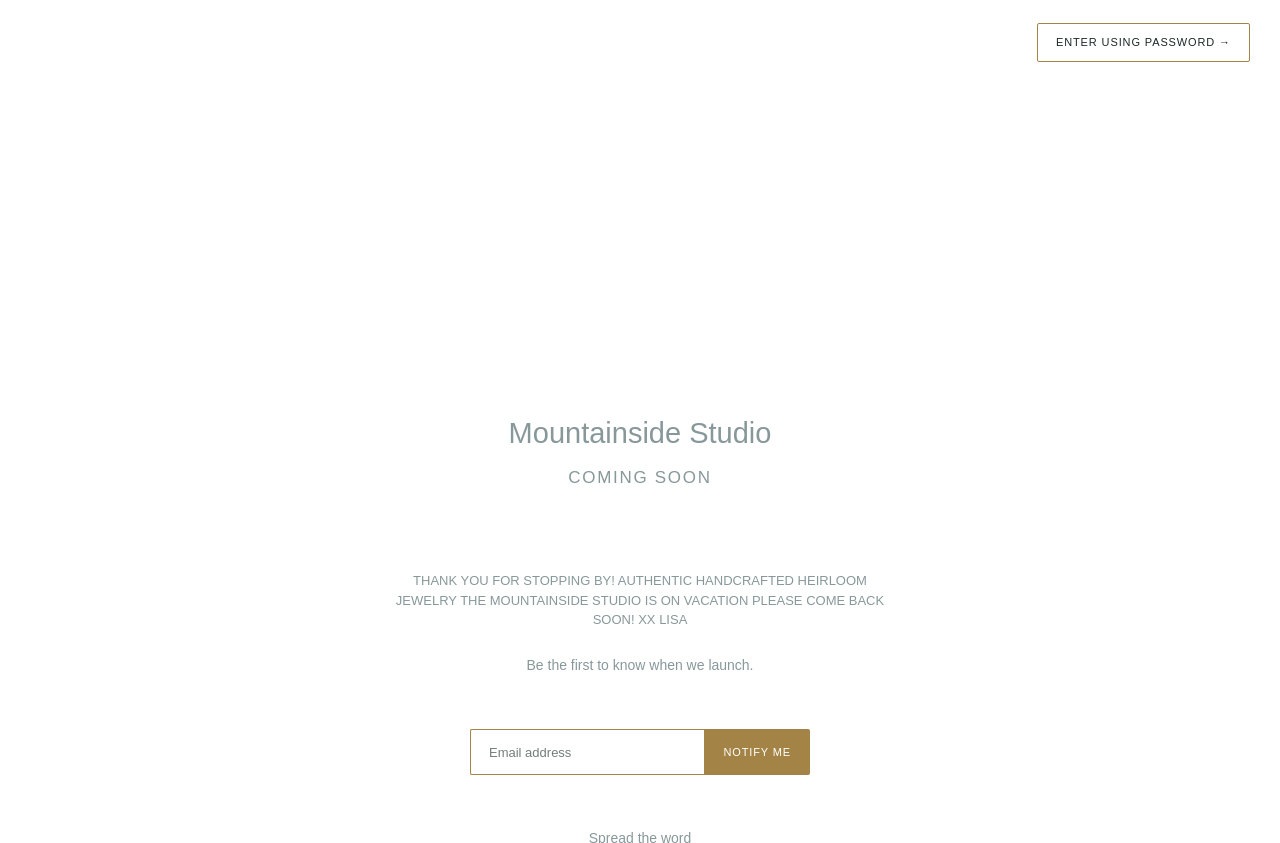Write an extensive caption that covers every aspect of the webpage.

The webpage is for Mountainside Studio, a jewelry brand that creates authentic handcrafted sterling silver, turquoise, and genuine gemstone jewelry. At the top of the page, there is a prominent link to enter the site using a password, situated near the right edge of the screen. Below this link, the brand name "Mountainside Studio" is displayed in a heading, followed by another heading that reads "COMING SOON".

The main content of the page is a message from the studio, which is centered on the screen. The message thanks visitors for stopping by and informs them that the studio is currently on vacation. It also invites visitors to come back soon and is signed by Lisa.

Further down the page, there is a call-to-action to be the first to know when the studio launches, accompanied by an email input field and a "NOTIFY ME" button. These elements are arranged in a table layout, with the email input field on the left and the button on the right. The email input field is labeled "Email address" and is not required. The "NOTIFY ME" button is situated to the right of the email input field.